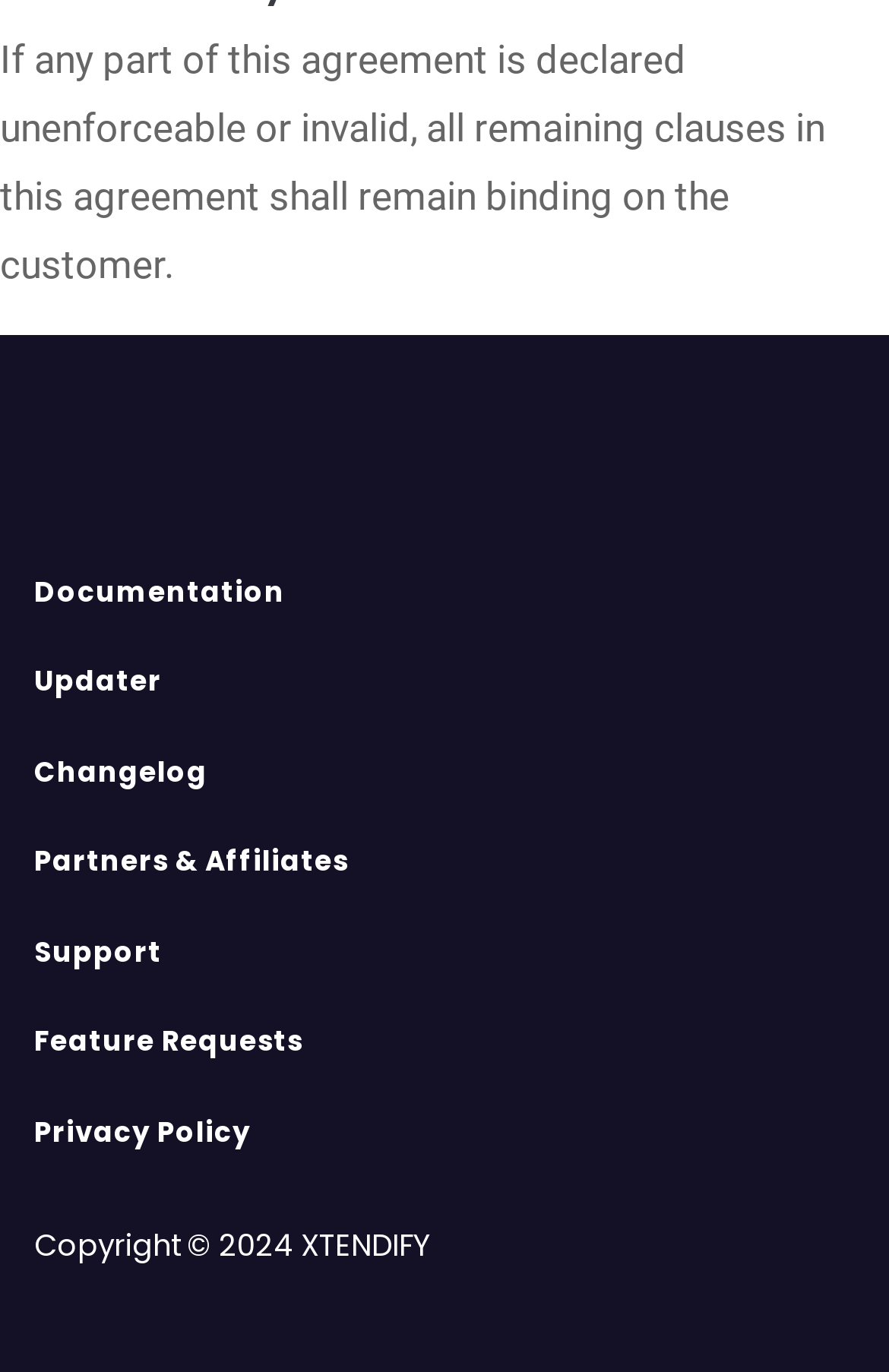Please identify the bounding box coordinates of the area I need to click to accomplish the following instruction: "check the changelog".

[0.038, 0.548, 0.233, 0.576]